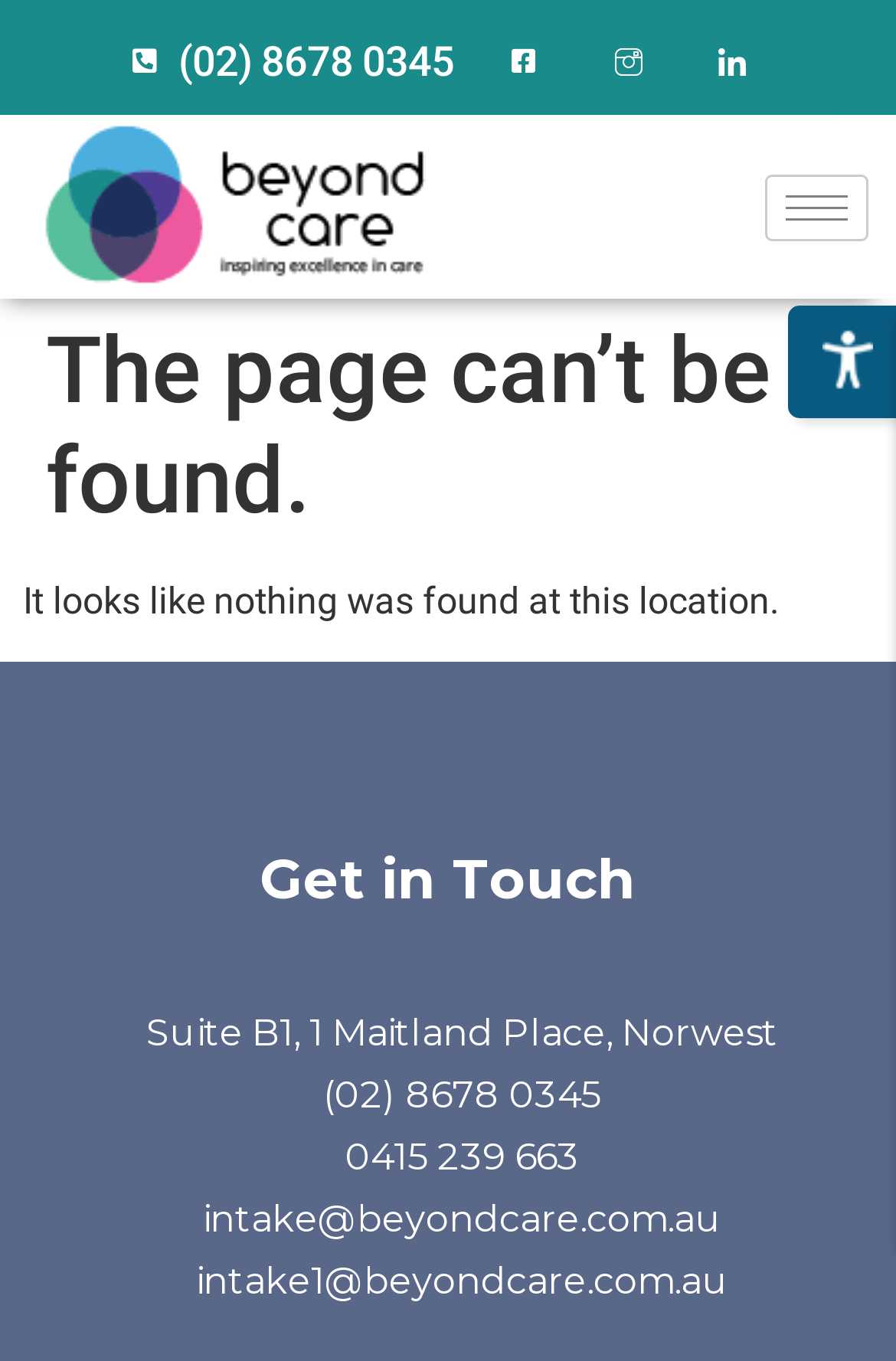Please respond to the question using a single word or phrase:
How many email addresses are provided?

2